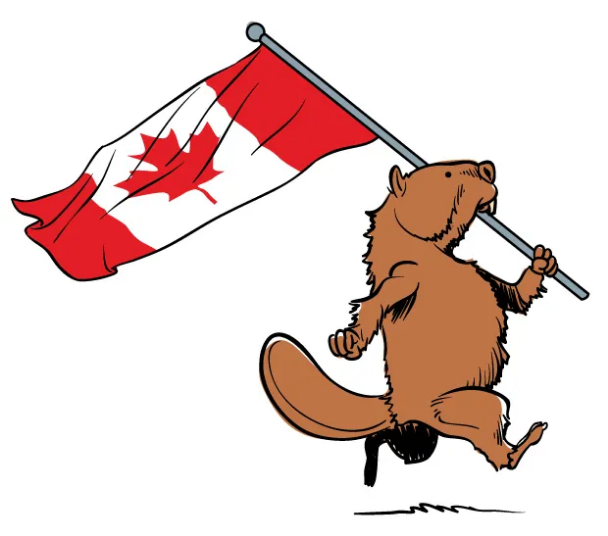What emotions does the image convey?
Please use the visual content to give a single word or phrase answer.

Patriotism and joy